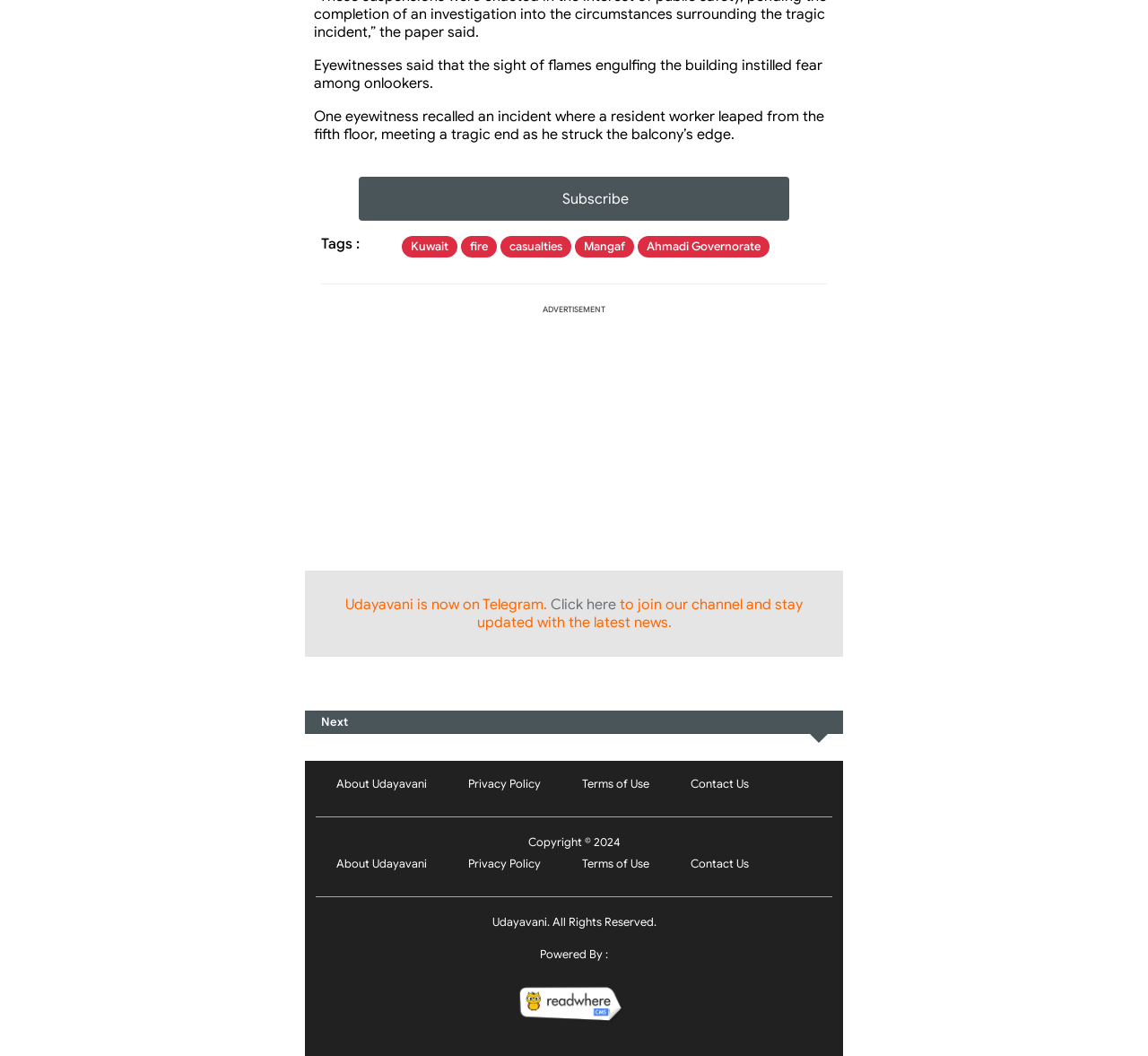Can you determine the bounding box coordinates of the area that needs to be clicked to fulfill the following instruction: "Go to the next page"?

[0.28, 0.677, 0.303, 0.691]